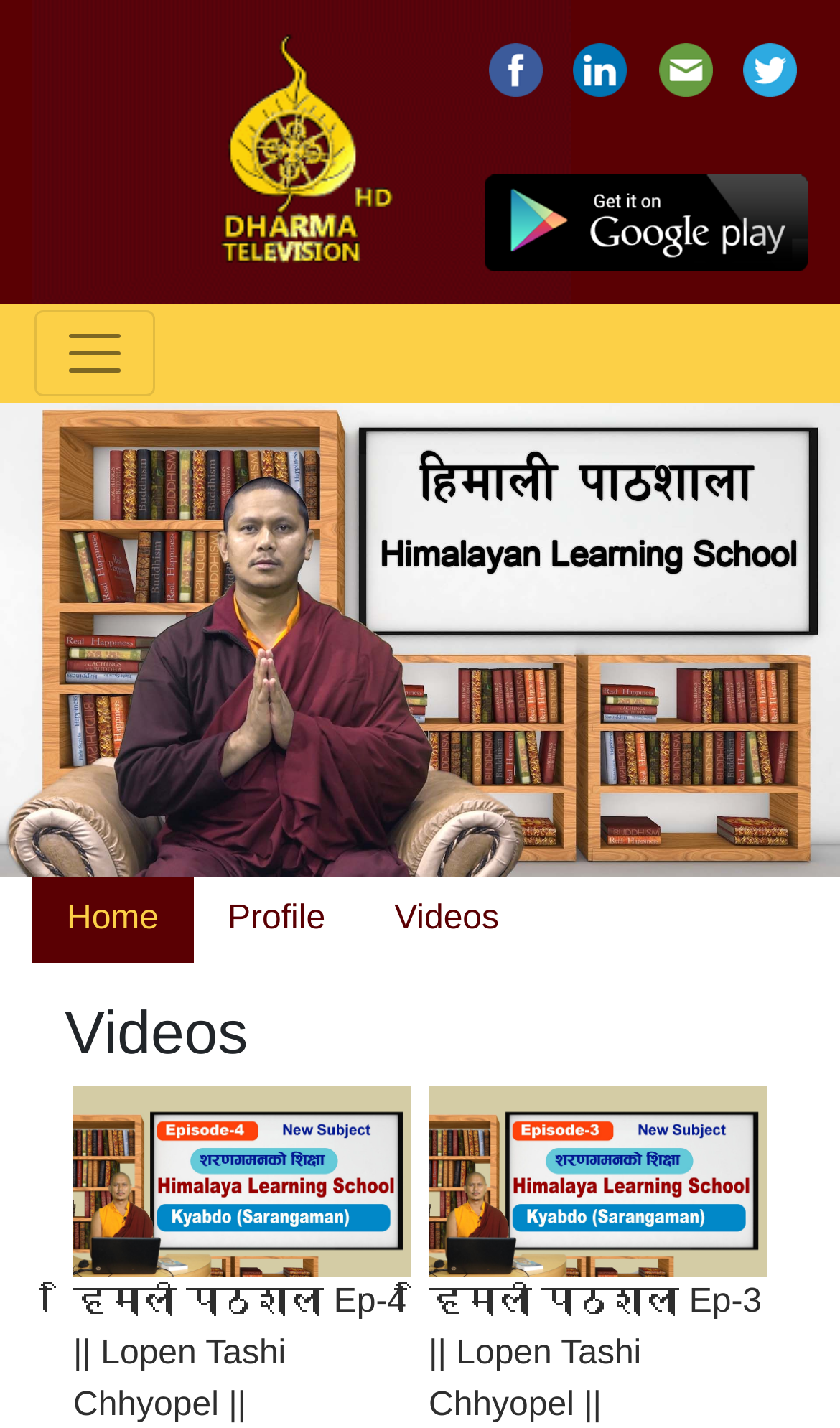How many tabs are available in the tablist? Using the information from the screenshot, answer with a single word or phrase.

3